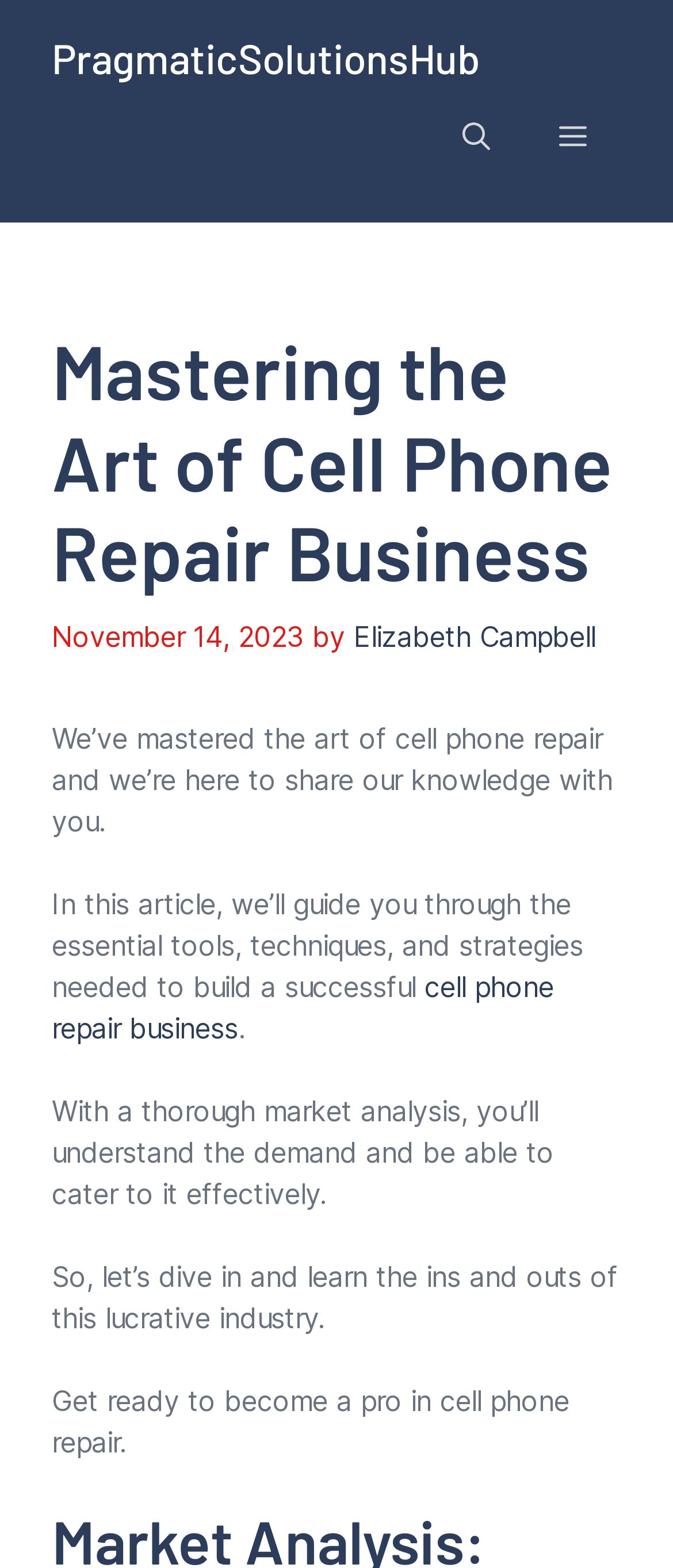What is the date of the article?
Please craft a detailed and exhaustive response to the question.

The date of the article can be found in the time element, which is a child of the HeaderAsNonLandmark element. The StaticText element within the time element displays the date as 'November 14, 2023'.